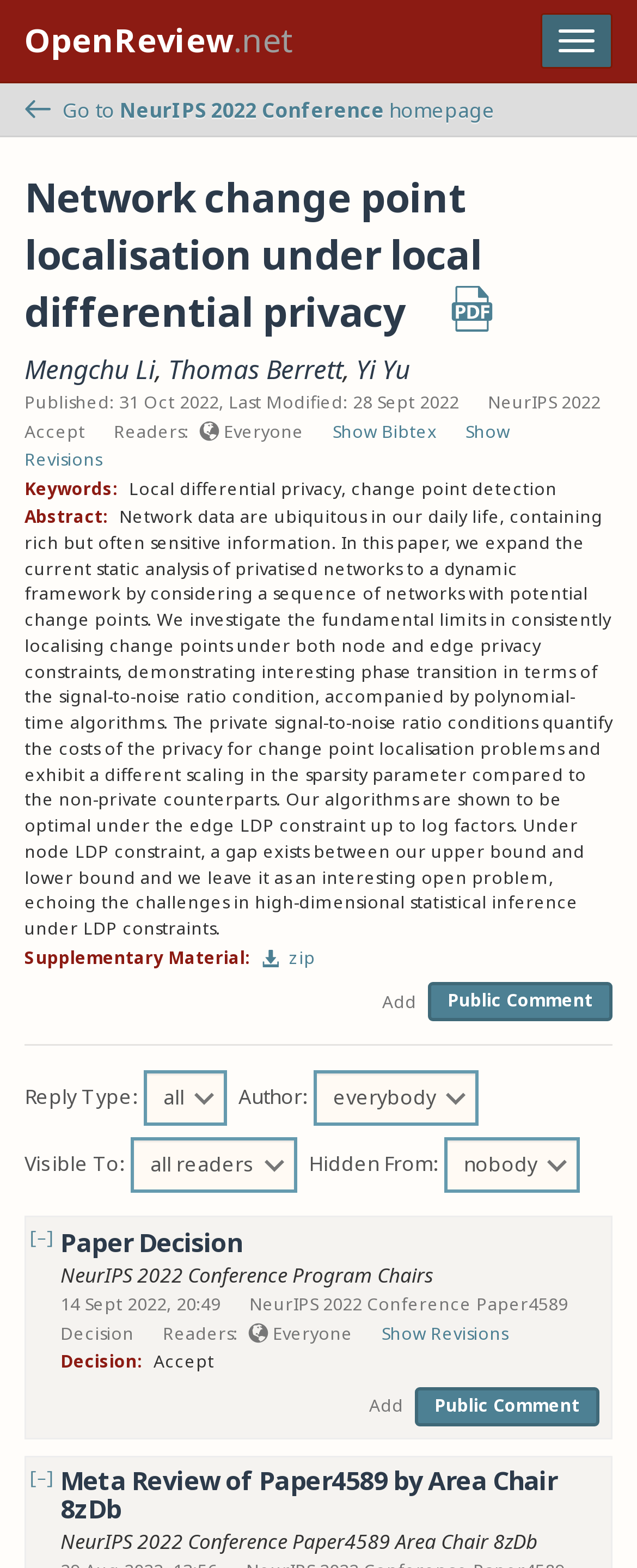What is the type of the paper?
Give a one-word or short-phrase answer derived from the screenshot.

Conference paper